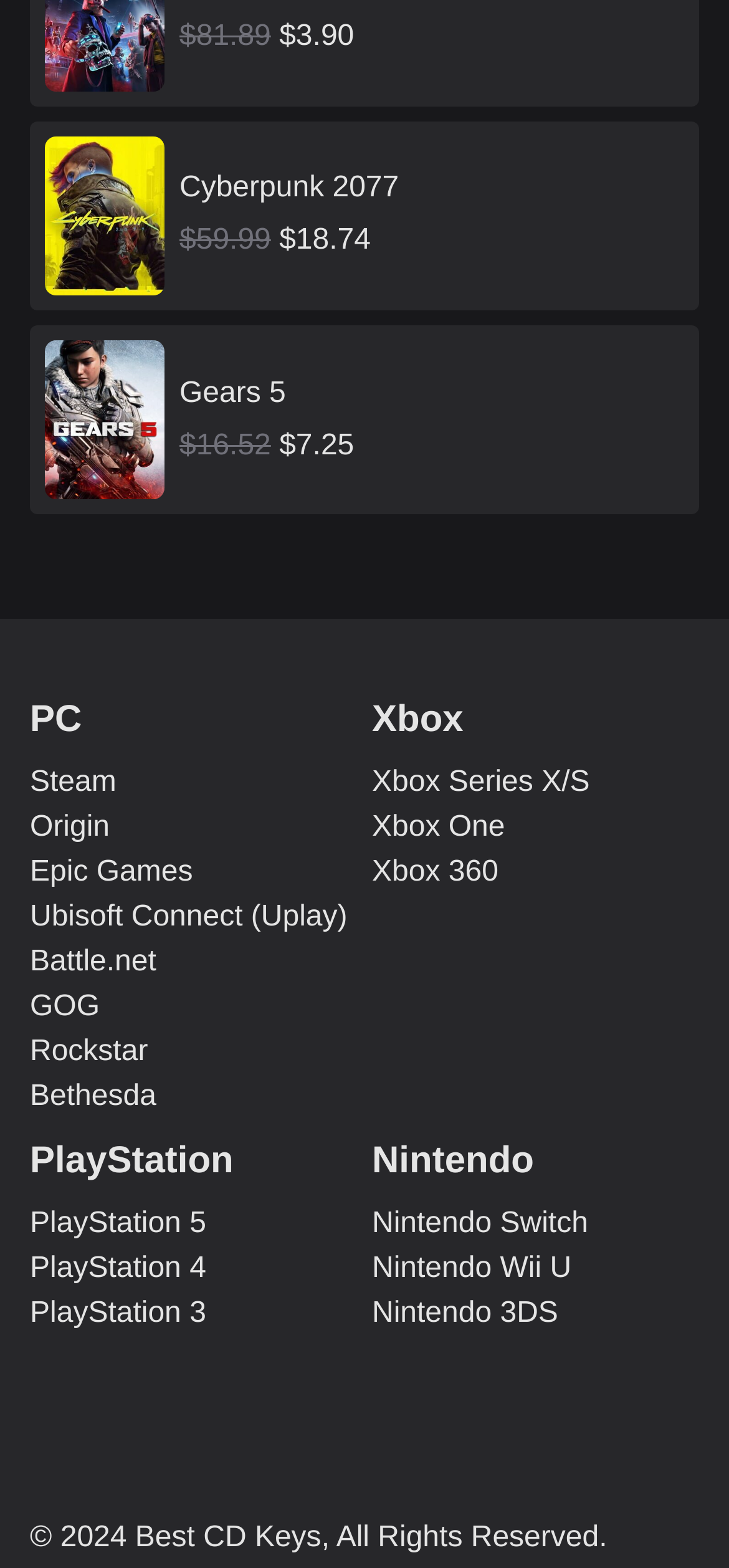Determine the bounding box for the UI element that matches this description: "Cyberpunk 2077 $59.99 $18.74".

[0.041, 0.077, 0.959, 0.198]